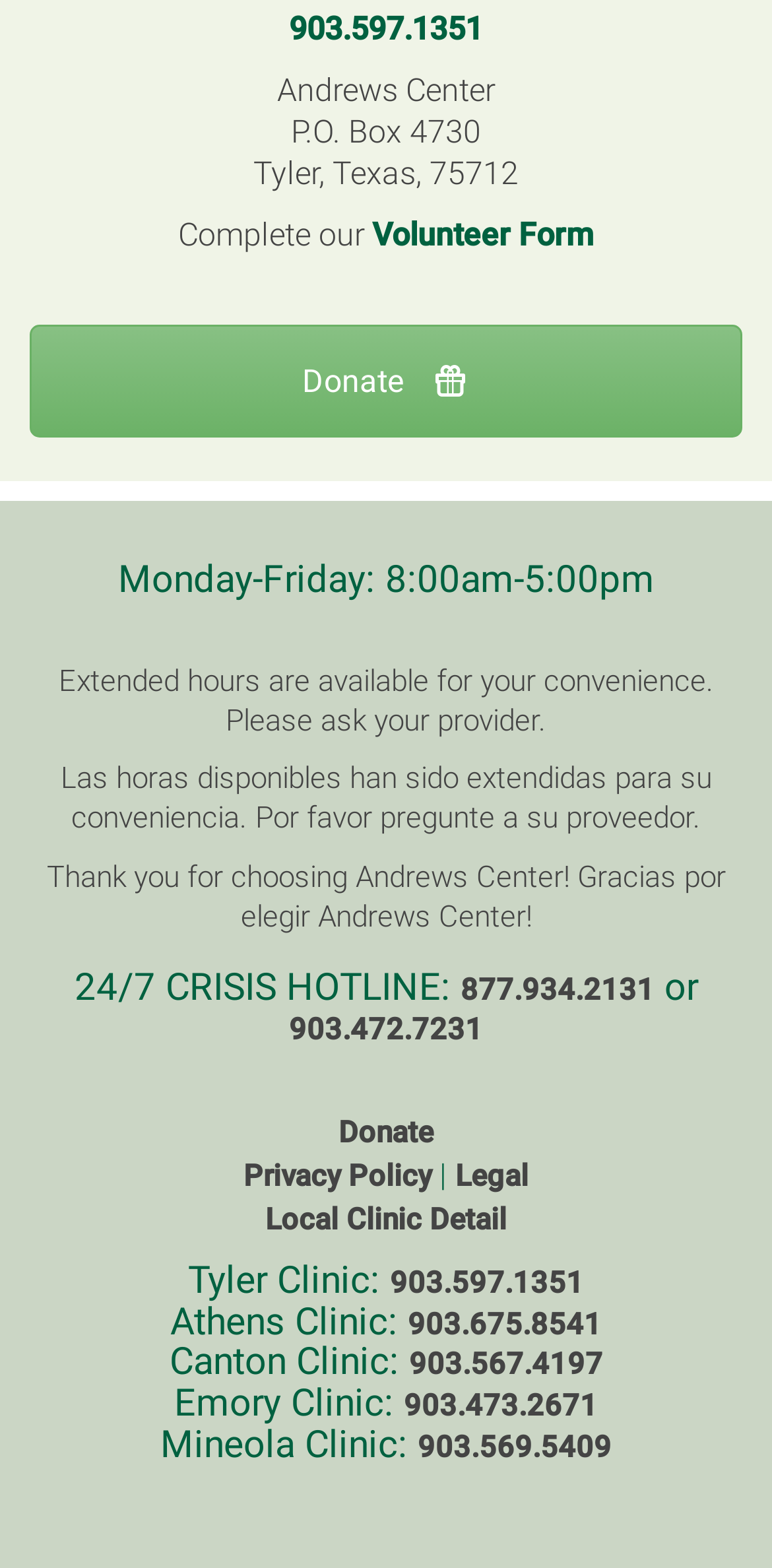Kindly provide the bounding box coordinates of the section you need to click on to fulfill the given instruction: "Click the 'Volunteer Form' link".

[0.482, 0.138, 0.769, 0.162]